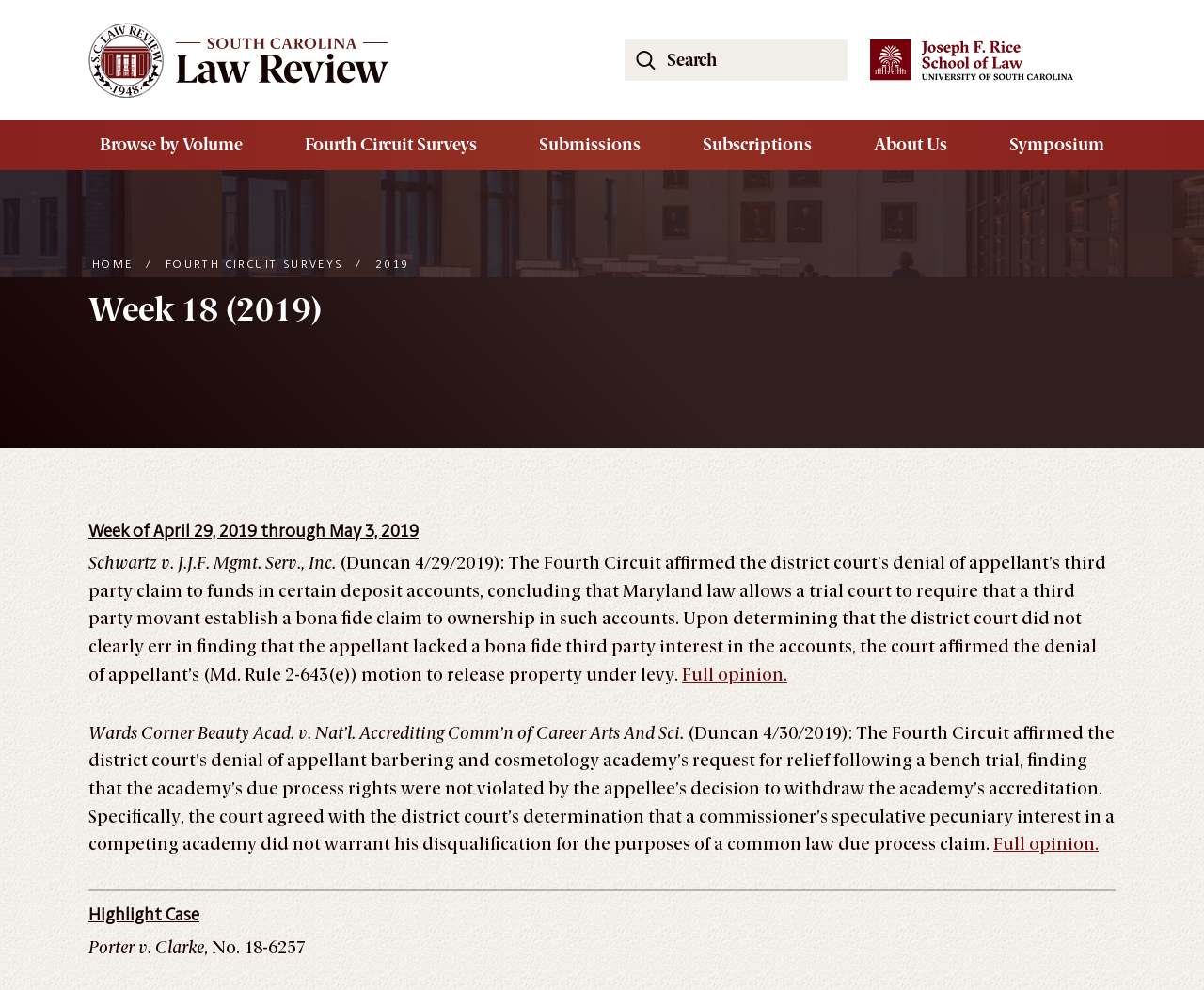Please locate the bounding box coordinates of the element that needs to be clicked to achieve the following instruction: "Go to Highlight Case". The coordinates should be four float numbers between 0 and 1, i.e., [left, top, right, bottom].

[0.073, 0.915, 0.927, 0.936]